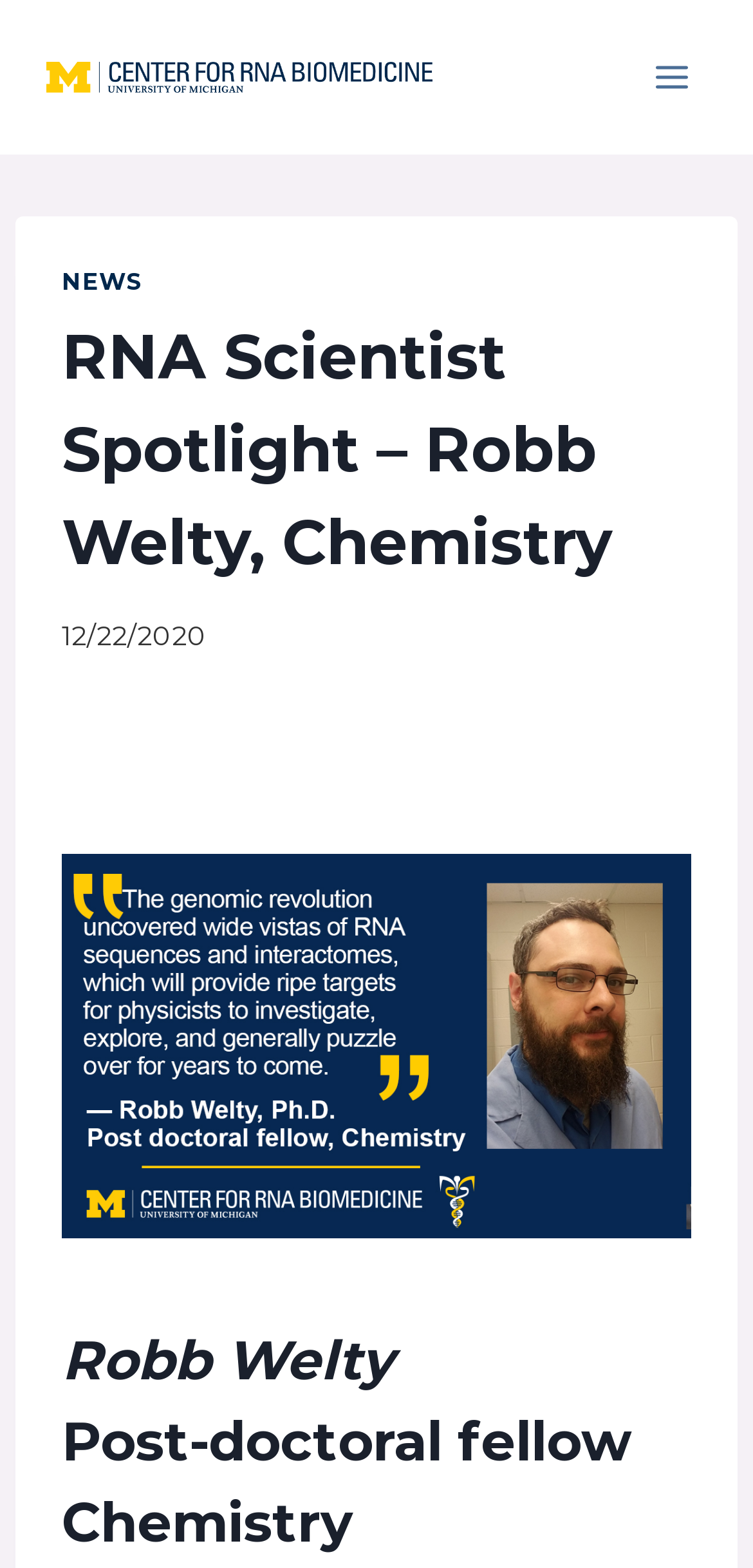What is the date of the RNA Scientist Spotlight?
Using the details from the image, give an elaborate explanation to answer the question.

The date of the RNA Scientist Spotlight is mentioned in the time element as '12/22/2020', which is the date when the spotlight was published or updated.